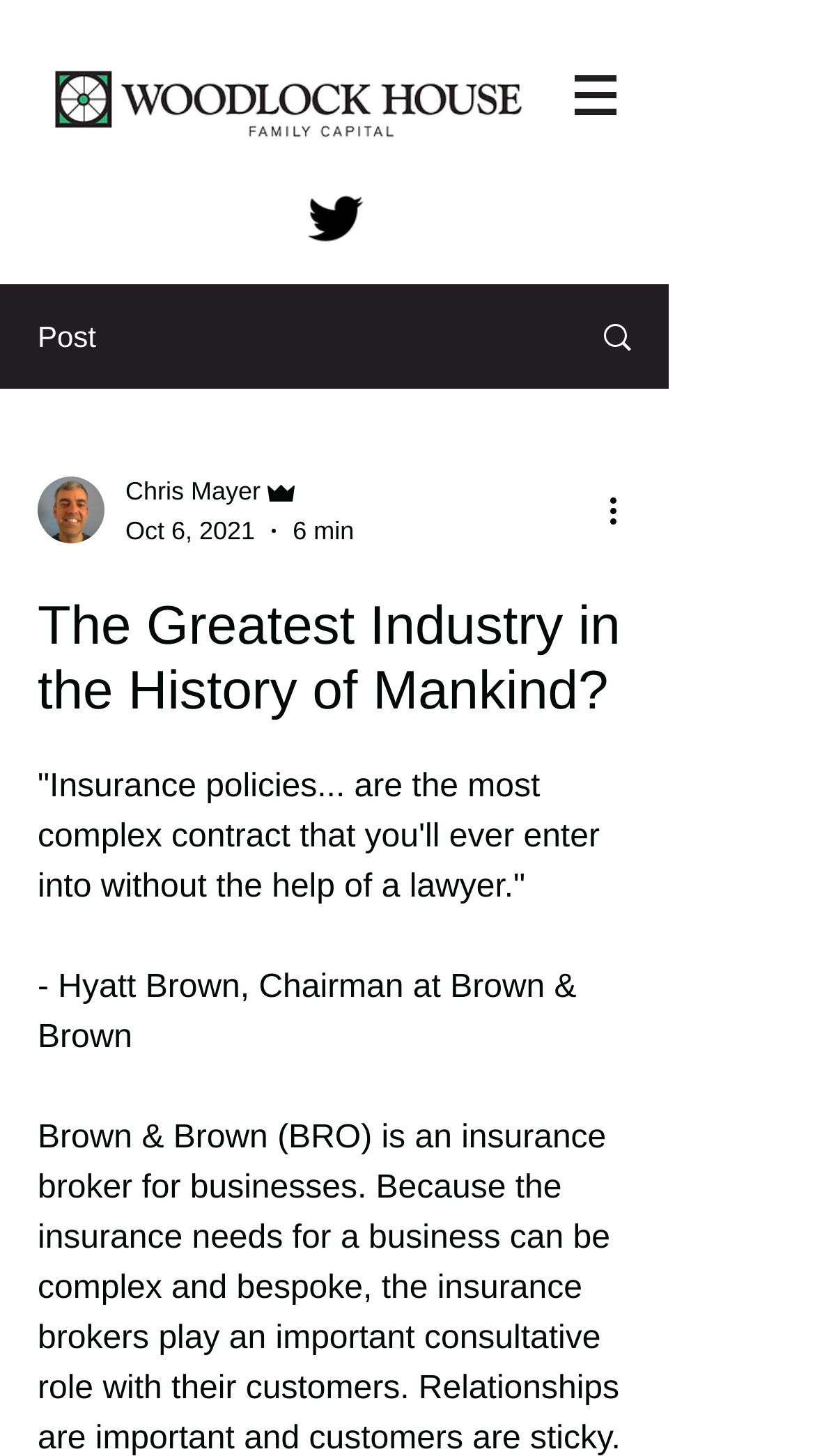Refer to the image and answer the question with as much detail as possible: What is the date of the article?

The date of the article can be found by looking at the section below the article title, where it says 'Oct 6, 2021', which indicates the date the article was published.